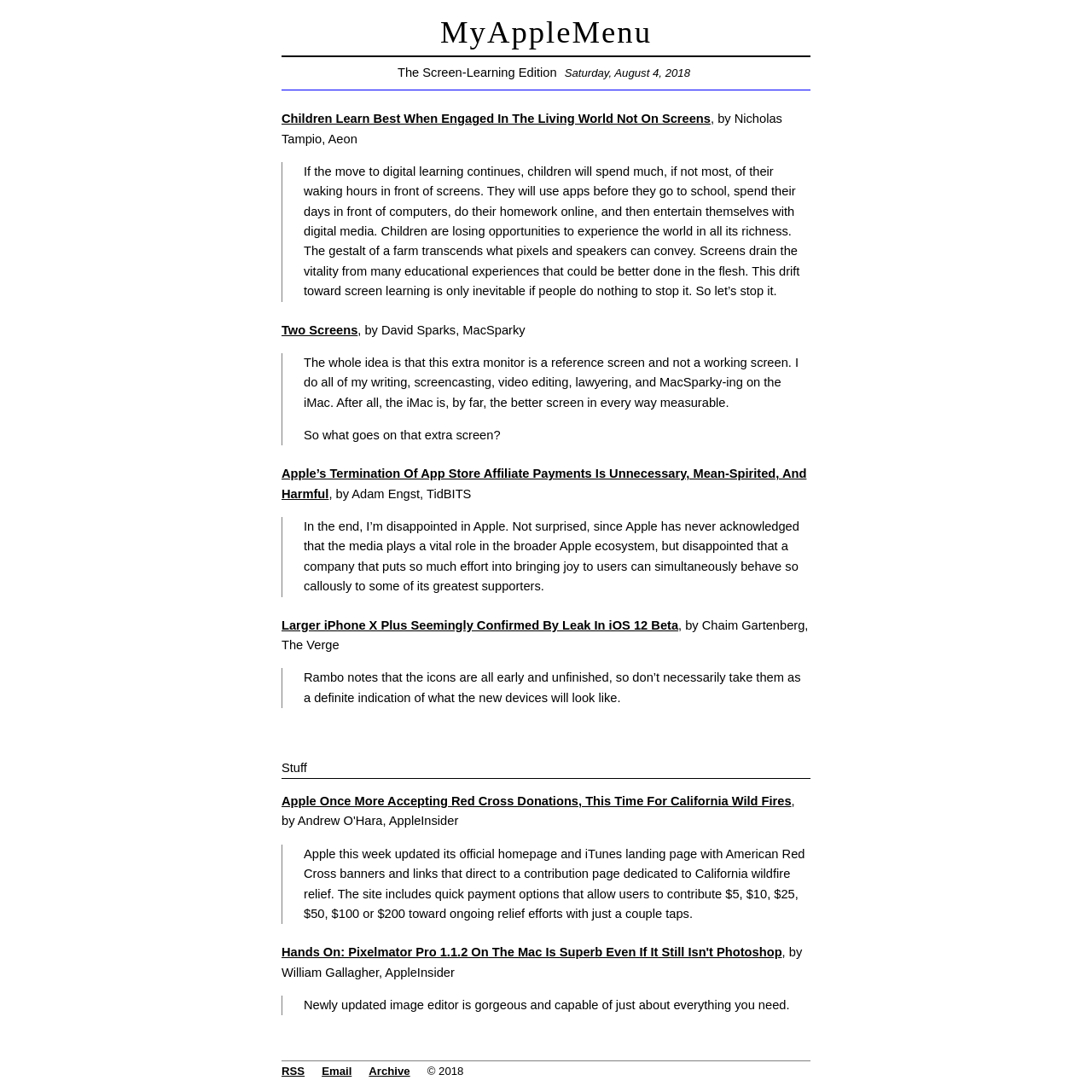How many blockquotes are on this webpage?
Based on the image, give a one-word or short phrase answer.

6